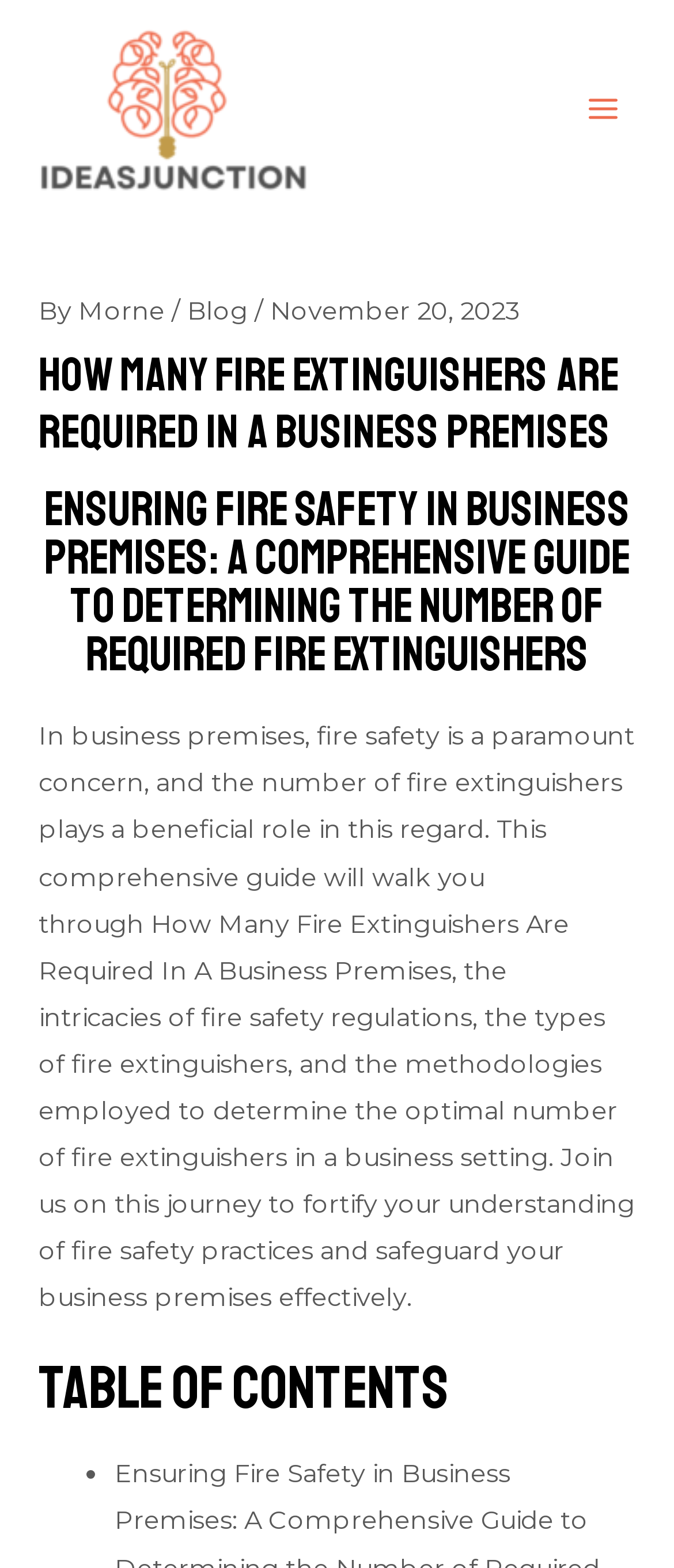Reply to the question below using a single word or brief phrase:
What is the purpose of the article?

To guide on fire safety practices